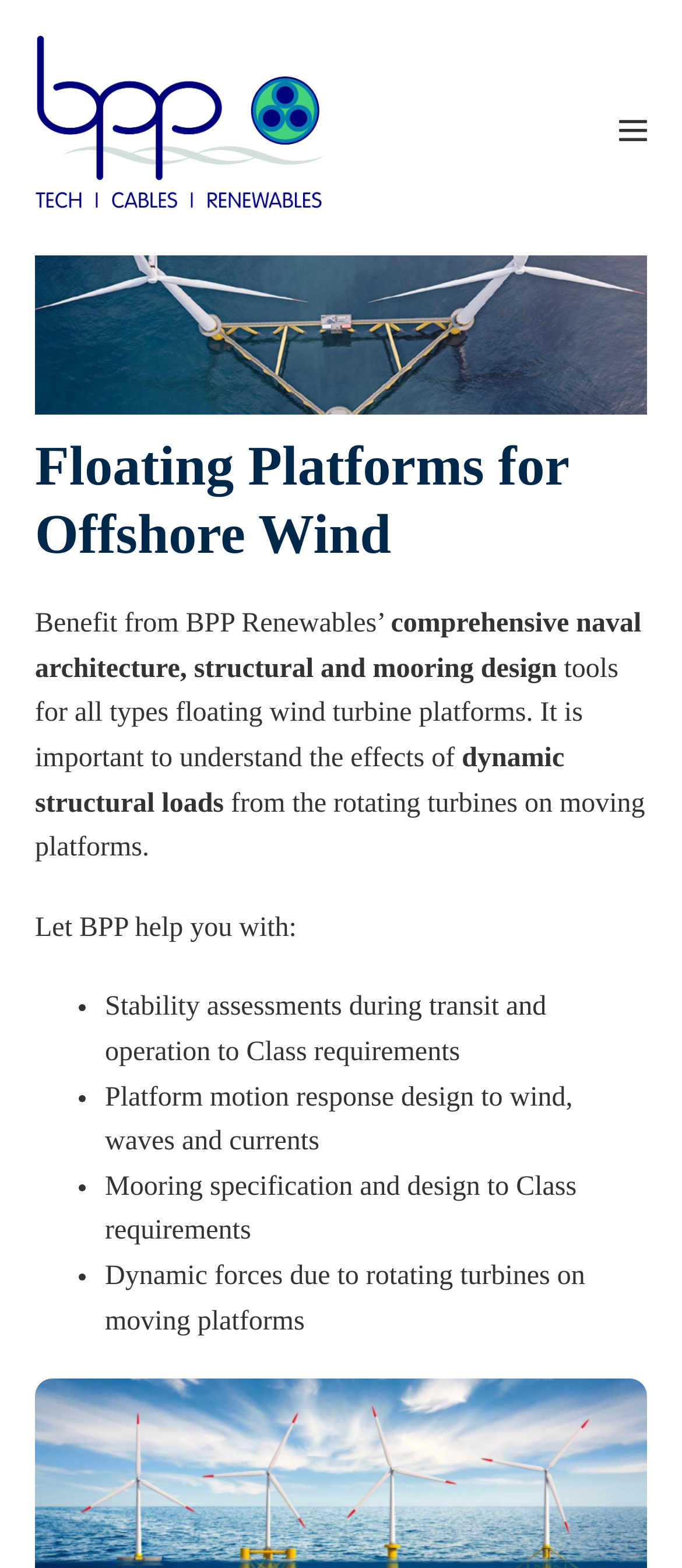What is the purpose of mooring specification and design?
Examine the image closely and answer the question with as much detail as possible.

According to the webpage, mooring specification and design is done to meet Class requirements, suggesting that the purpose of mooring specification and design is to ensure compliance with certain standards or regulations.